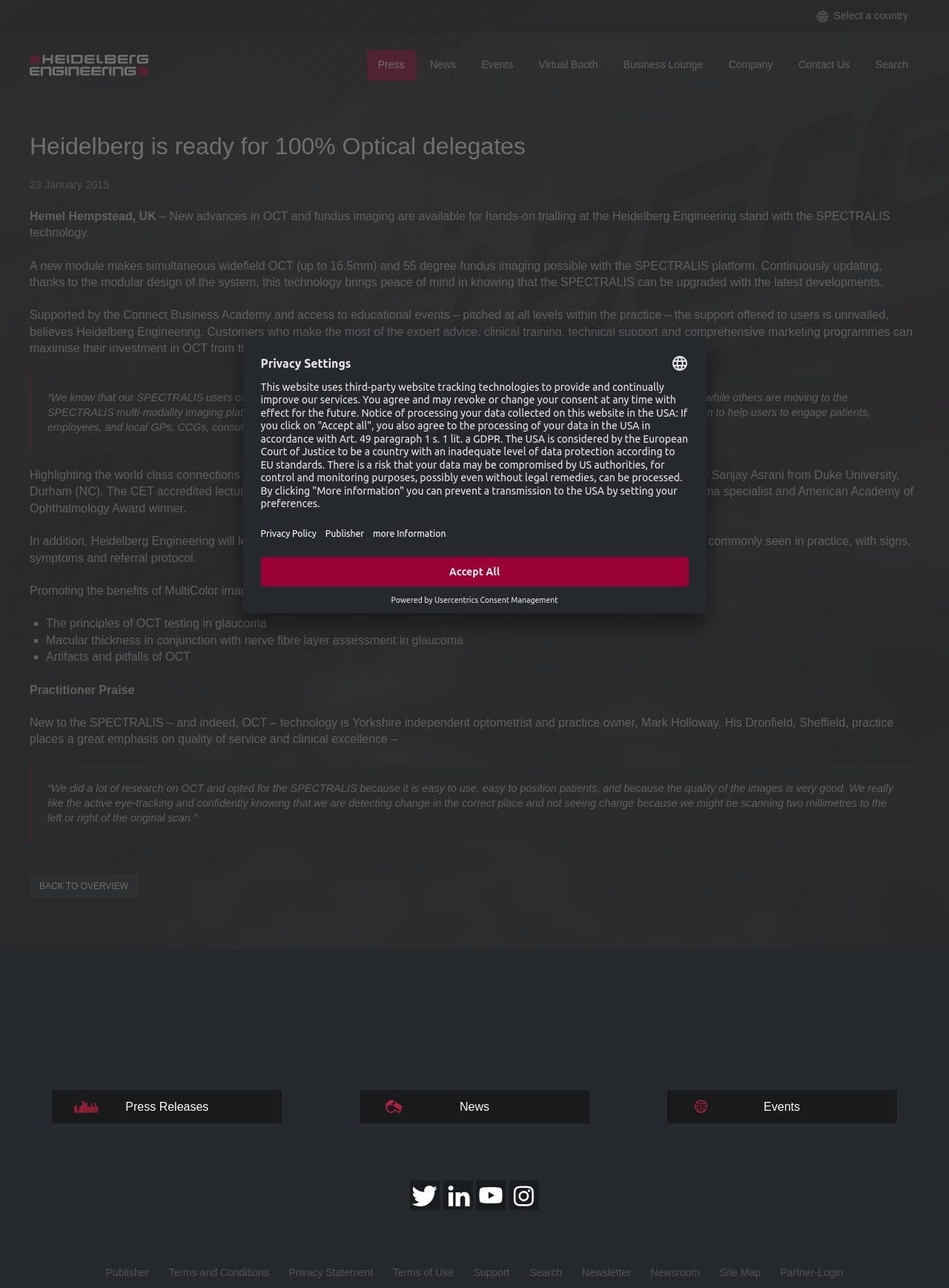Determine the bounding box coordinates of the clickable element to complete this instruction: "Search for something". Provide the coordinates in the format of four float numbers between 0 and 1, [left, top, right, bottom].

[0.911, 0.039, 0.969, 0.063]